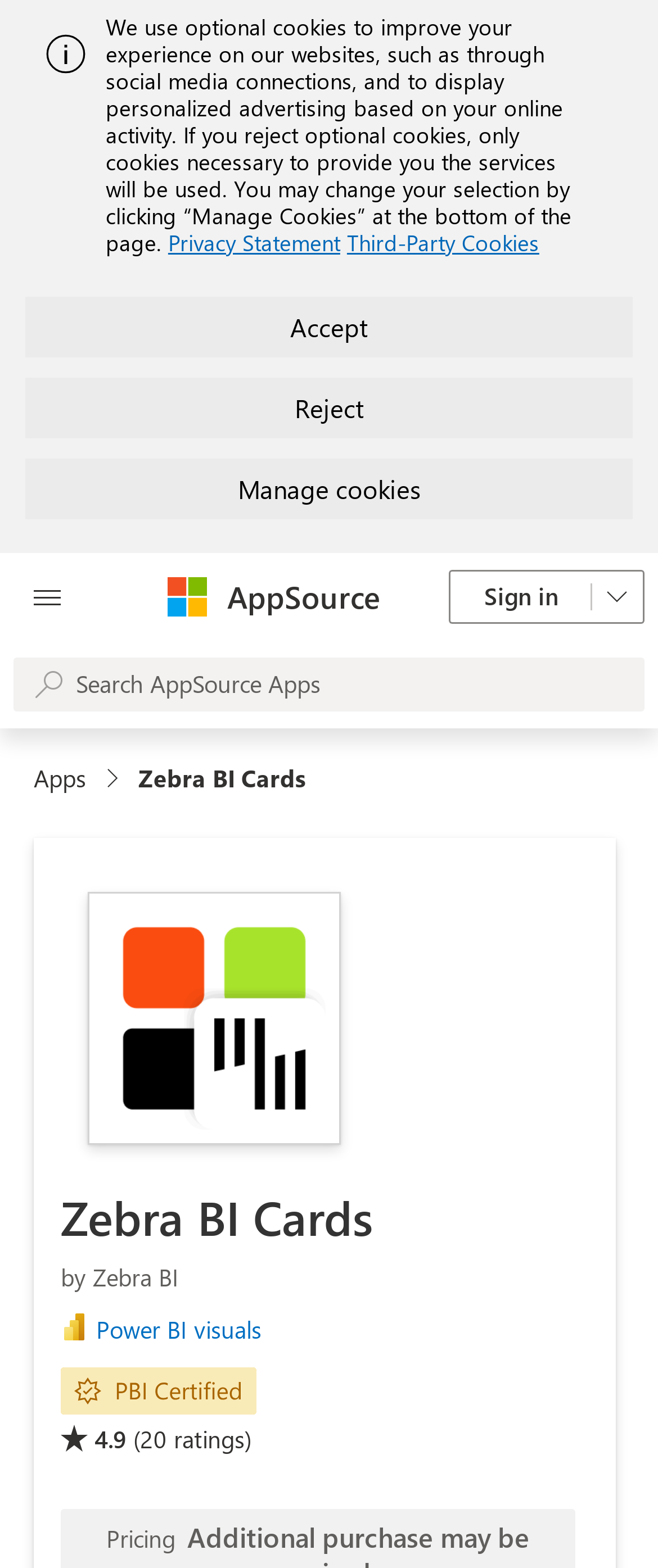Extract the text of the main heading from the webpage.

Zebra BI Cards